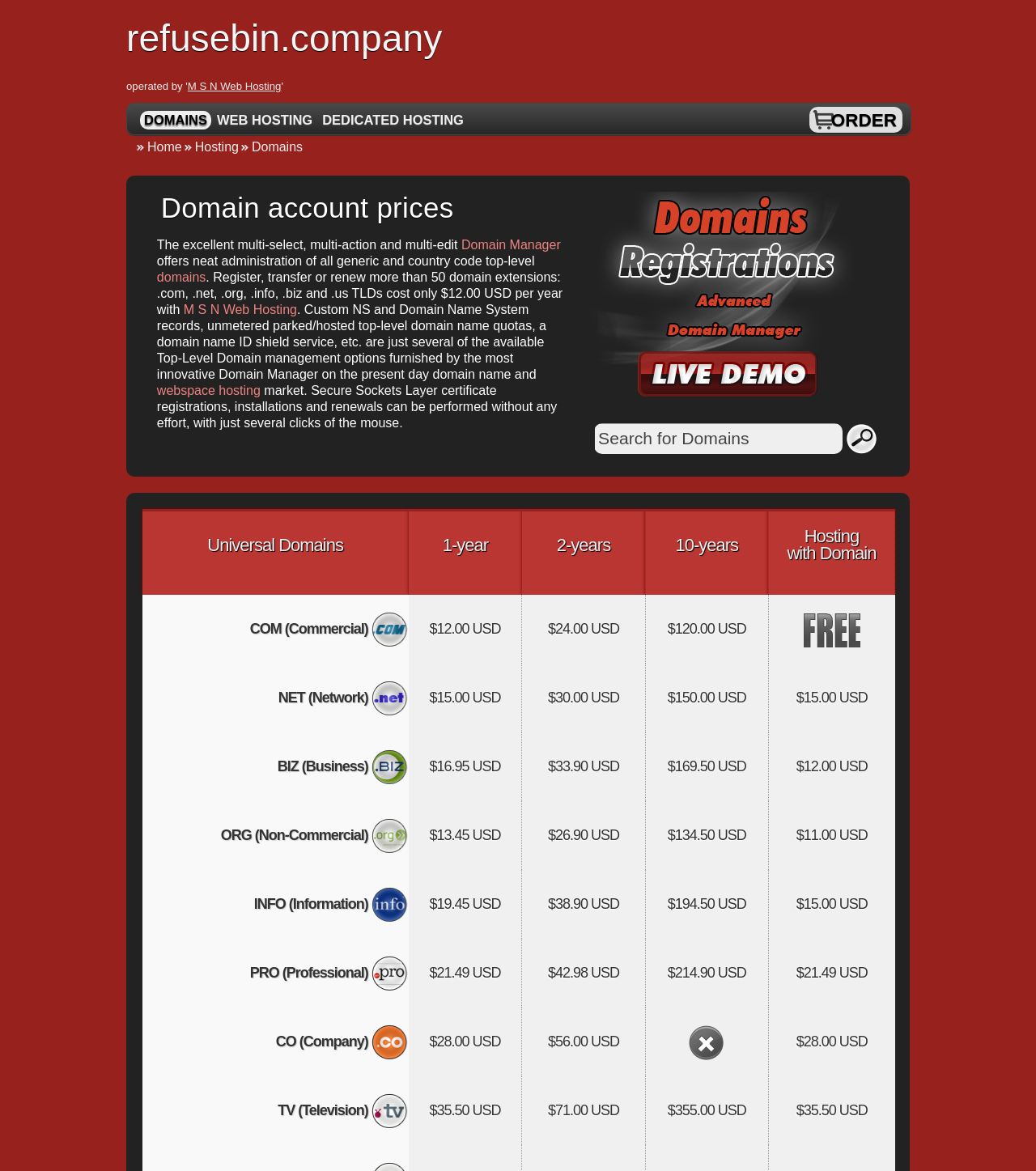What is the name of the domain manager tool?
Please provide a comprehensive answer based on the visual information in the image.

The name of the domain manager tool can be found in the text that describes the features of the domain registration service, where it says 'Domain Manager' in a link format.